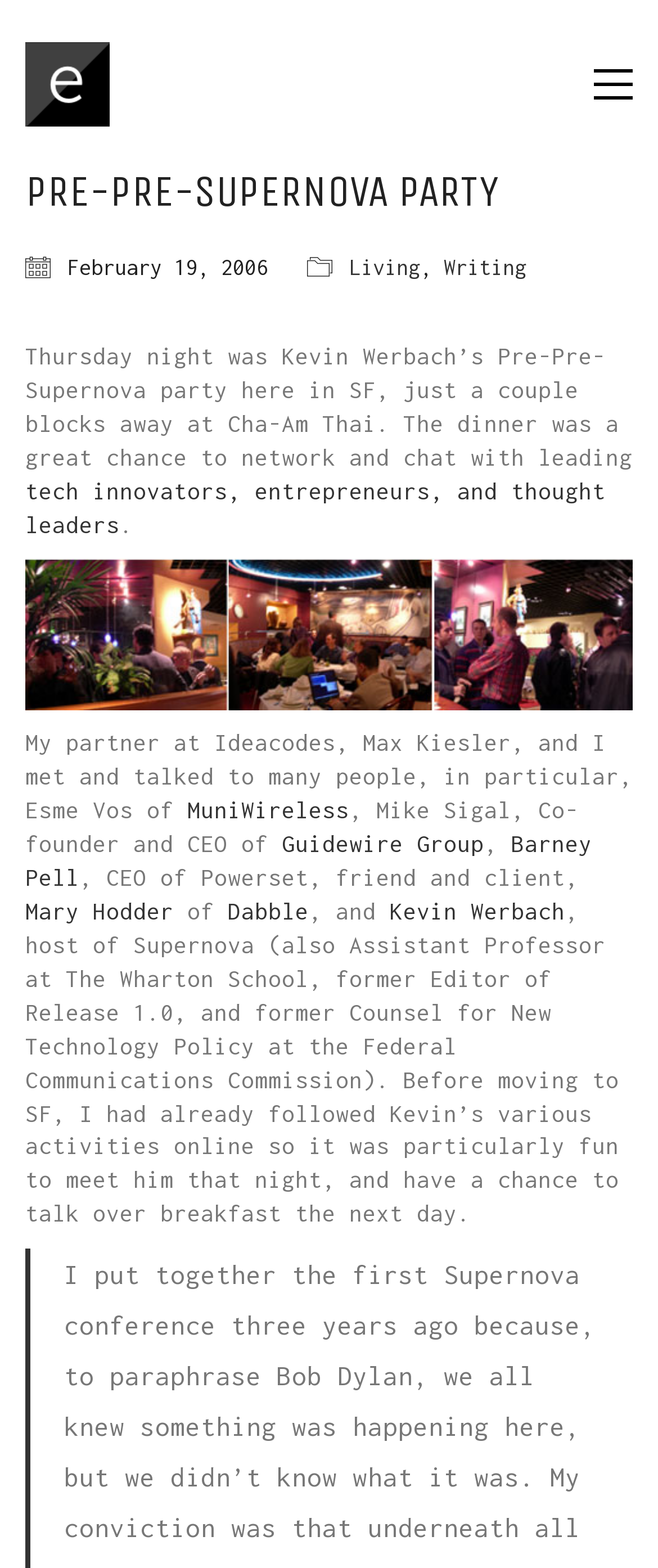Could you locate the bounding box coordinates for the section that should be clicked to accomplish this task: "read about Living".

[0.531, 0.161, 0.638, 0.181]